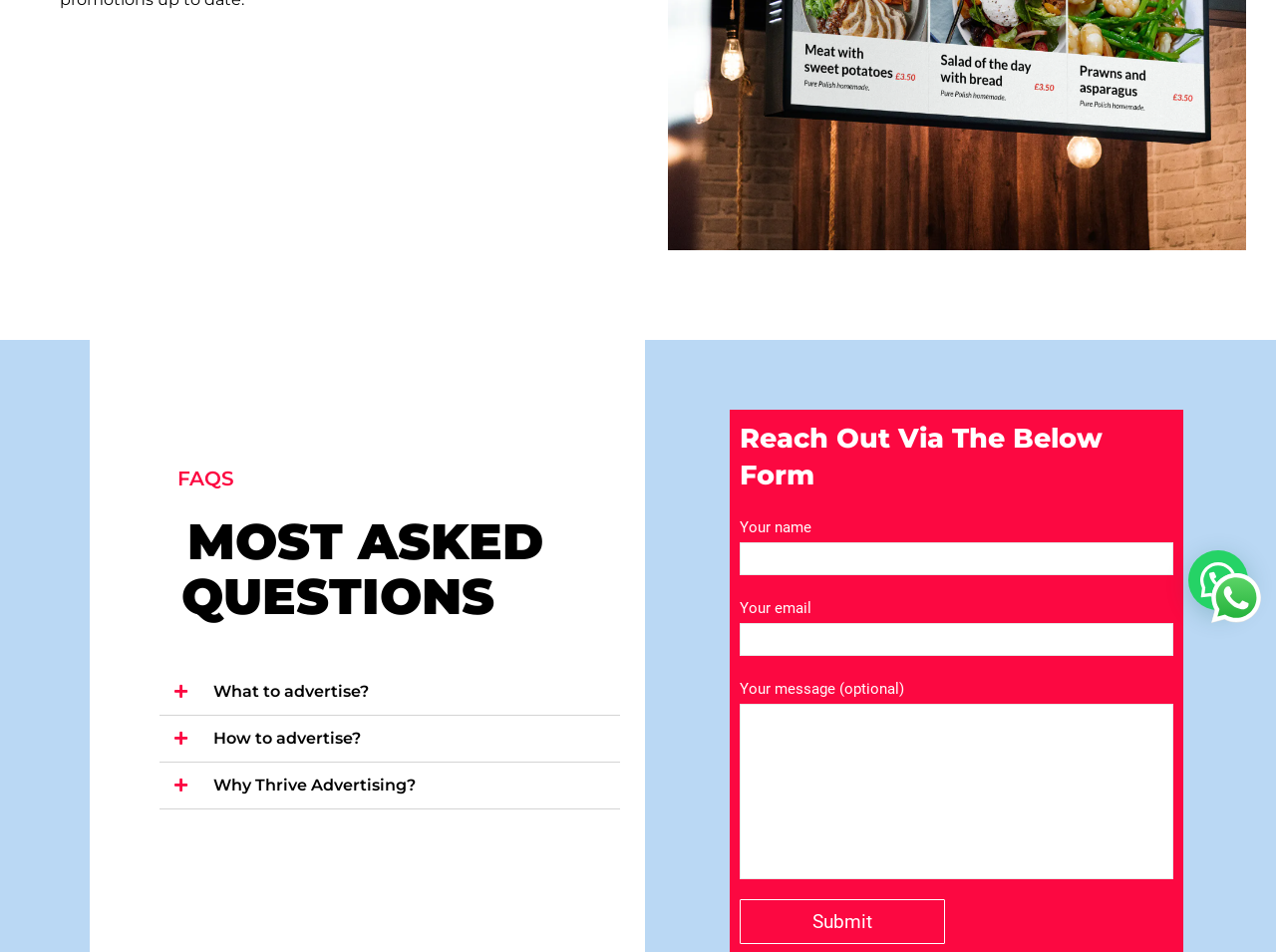Locate the bounding box of the UI element based on this description: "name="your-email"". Provide four float numbers between 0 and 1 as [left, top, right, bottom].

[0.58, 0.654, 0.92, 0.689]